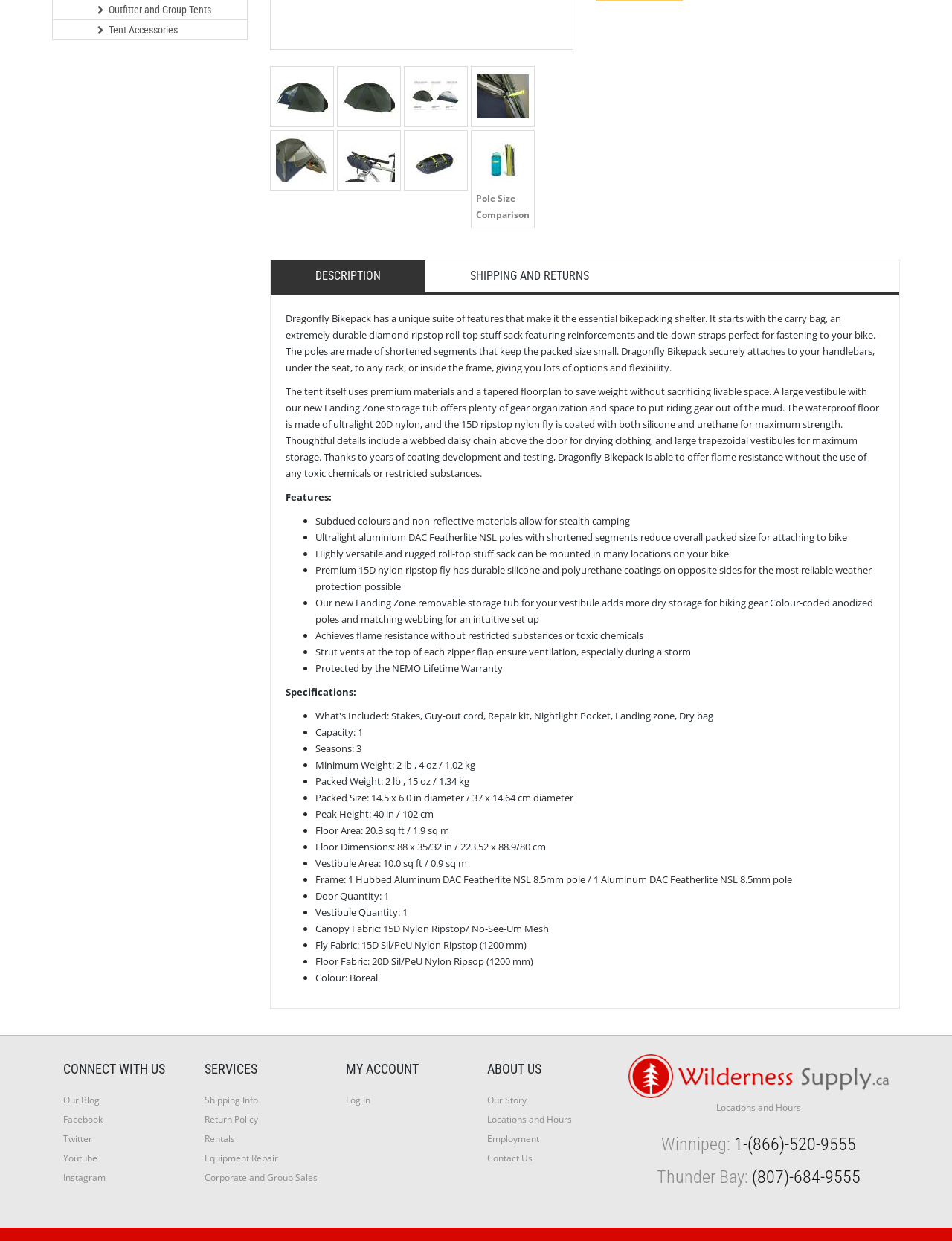Identify the bounding box coordinates for the UI element mentioned here: "Return Policy". Provide the coordinates as four float values between 0 and 1, i.e., [left, top, right, bottom].

[0.215, 0.897, 0.271, 0.907]